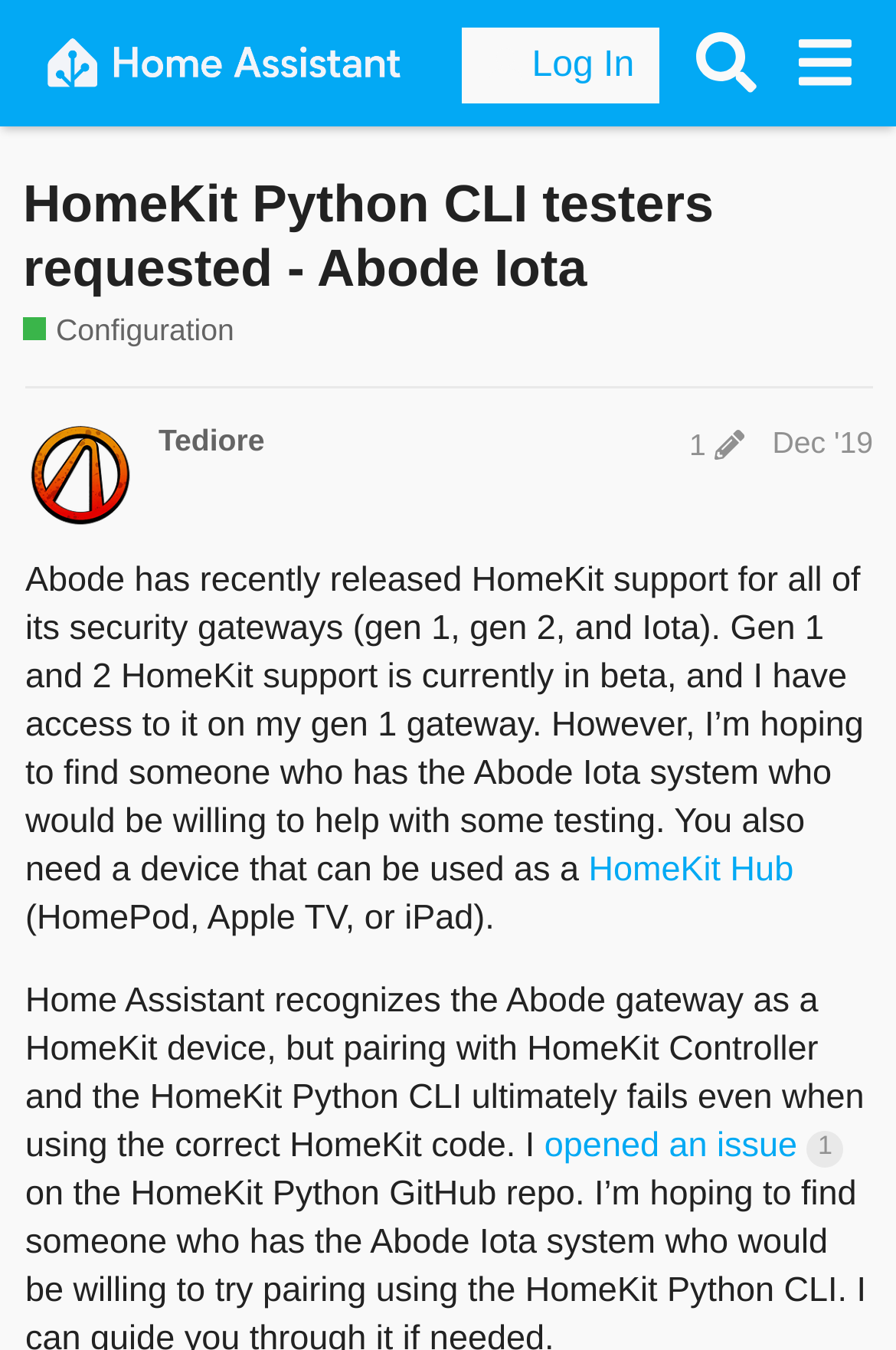What is required for testing?
Examine the image and give a concise answer in one word or a short phrase.

Abode Iota system and HomeKit Hub